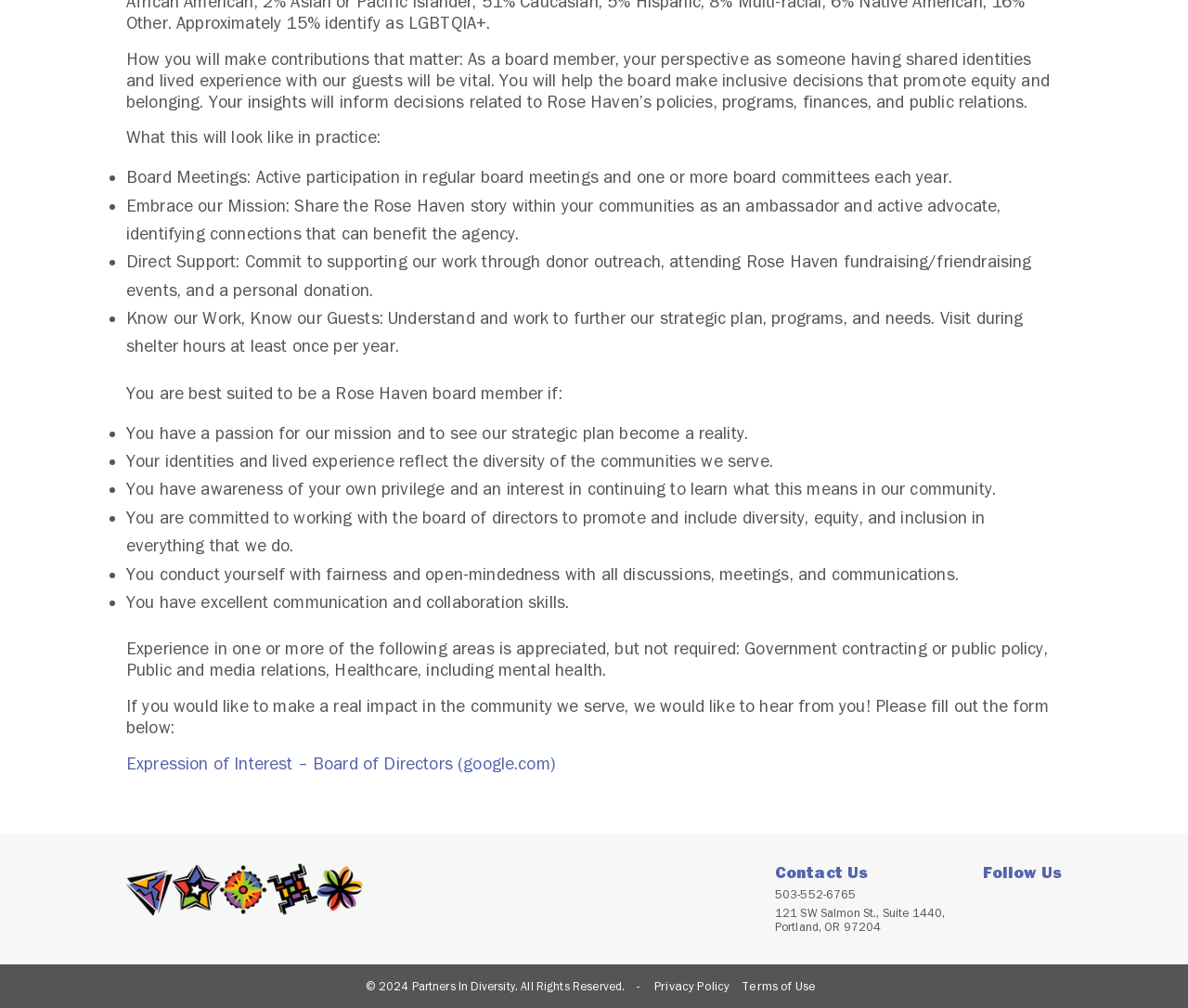What social media platforms can you follow Rose Haven on?
Provide an in-depth and detailed answer to the question.

The webpage has a 'Follow Us' section that provides links to Rose Haven's social media profiles on Facebook, Twitter, LinkedIn, and Instagram, allowing users to follow the organization on these platforms.